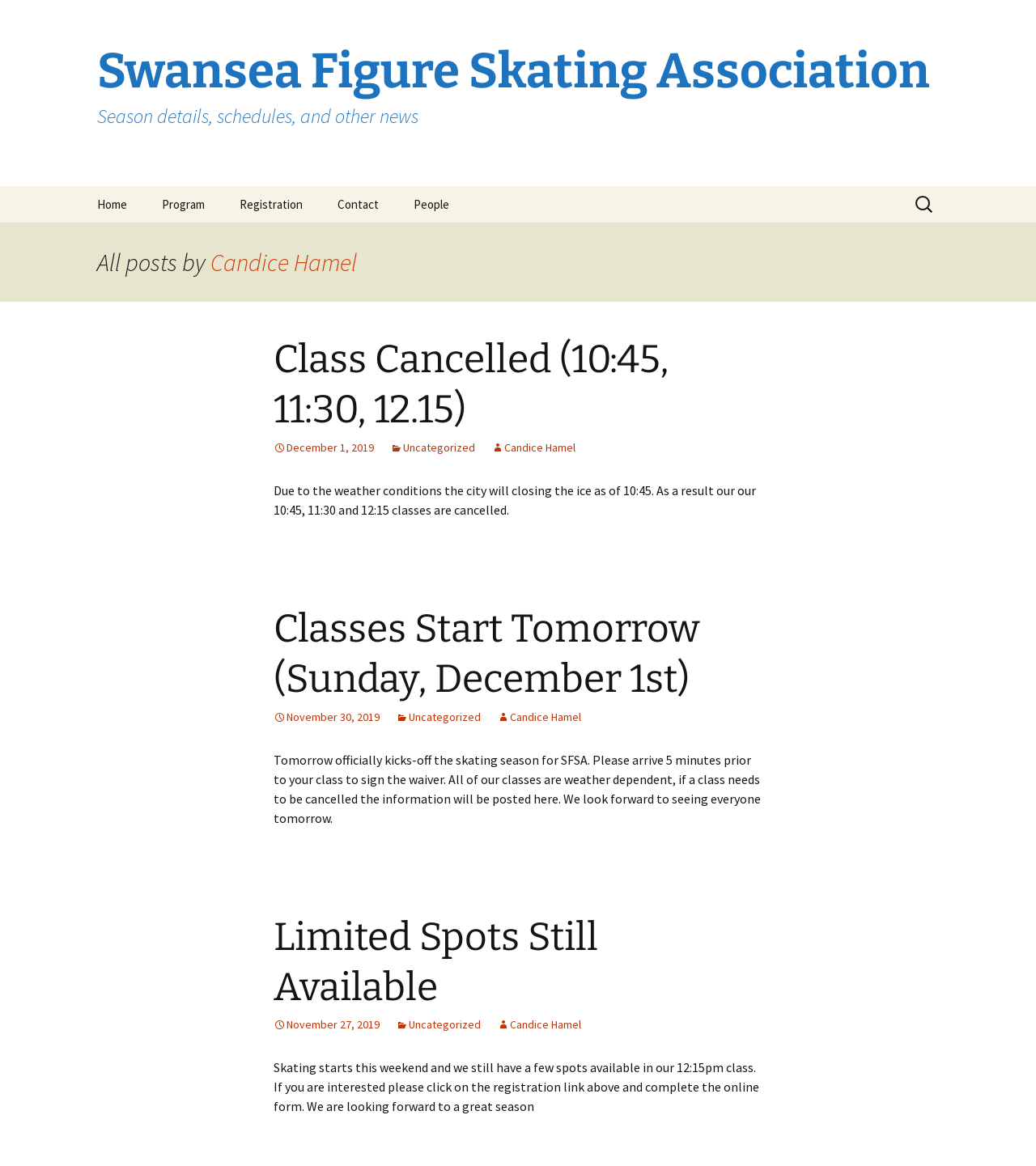What is the purpose of the search box?
Using the image as a reference, answer the question in detail.

The search box is located at the top right corner of the webpage, and it has a label 'Search for:' which indicates that it is used to search for content within the webpage.